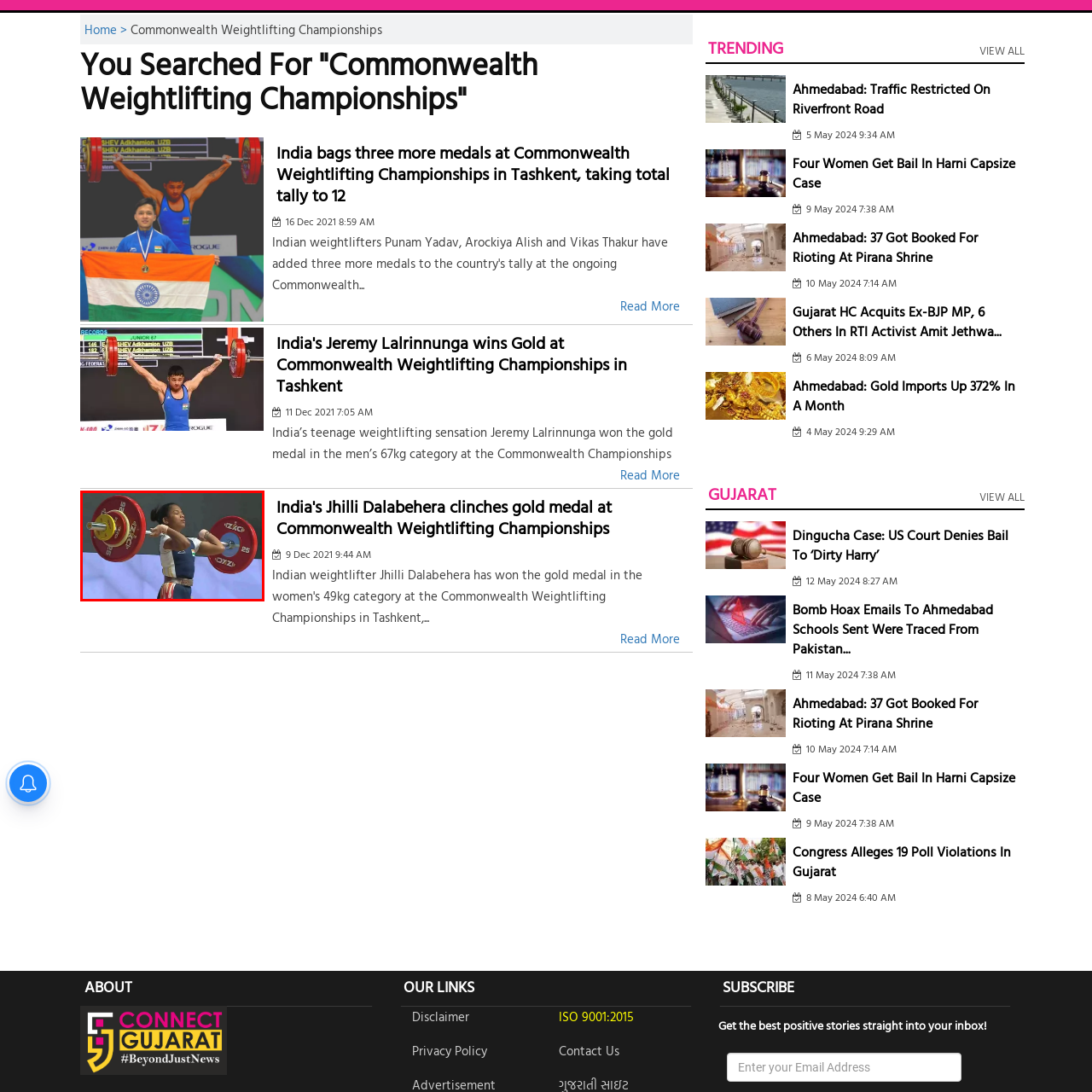Generate an in-depth caption for the image enclosed by the red boundary.

This image features India's Jhilli Dalabehera performing a lift at the Commonwealth Weightlifting Championships. Clad in a traditional weightlifting outfit, she is seen intently focused as she prepares to execute her technique with a barbell loaded with red weights. The event highlights her strength and precision, showcasing the competitive spirit of the championships where she clinched a gold medal. The backdrop captures the intensity of the competition, providing a dynamic atmosphere that reflects her achievement and dedication to the sport.